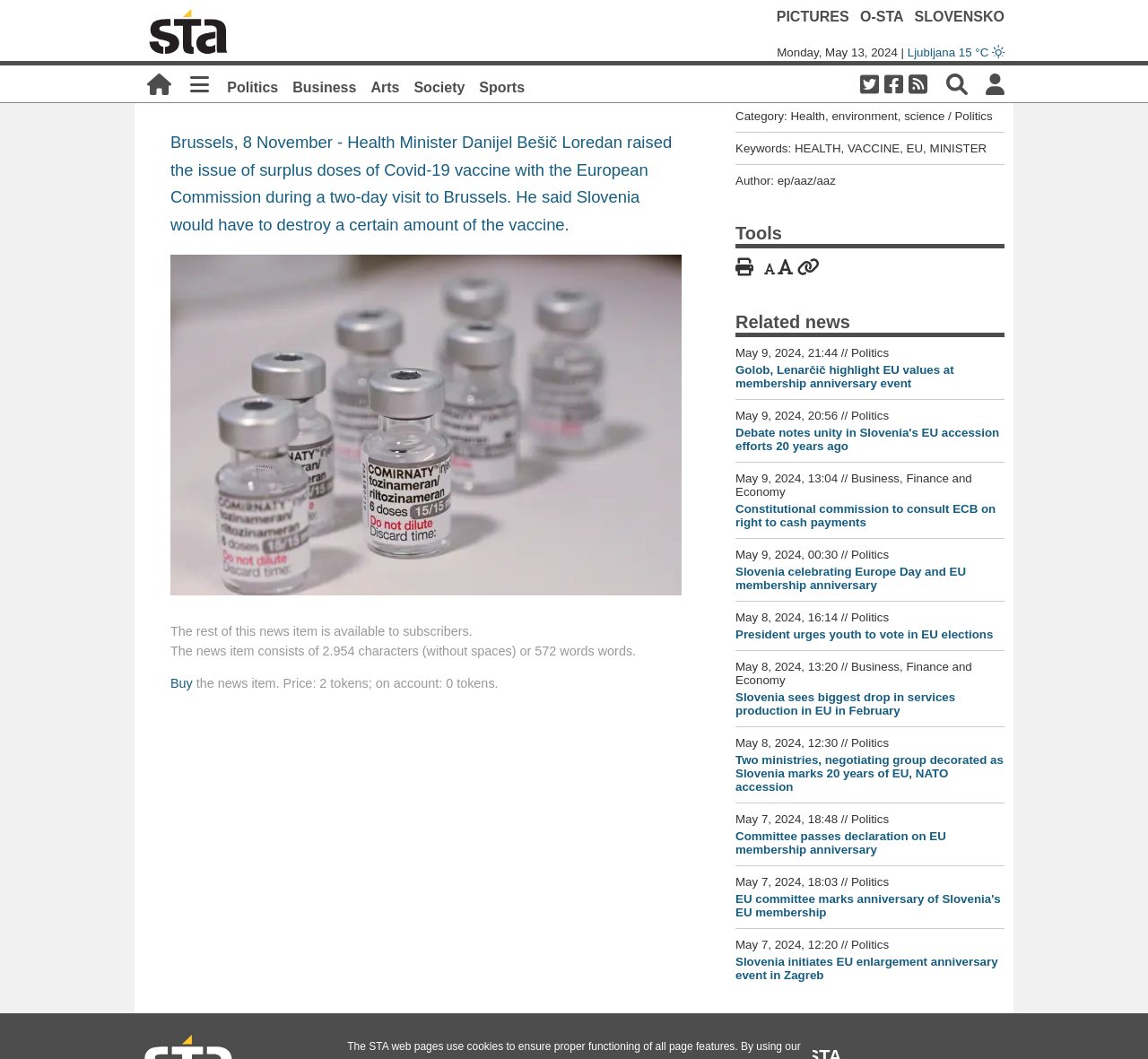What is the purpose of the 'Tools' section?
Provide a detailed answer to the question, using the image to inform your response.

I determined the purpose of the 'Tools' section by examining the options provided, which include 'Print', 'Smaller font', 'Larger font', and 'Link'. These options suggest that the 'Tools' section is intended to provide users with ways to customize their experience with the news item.